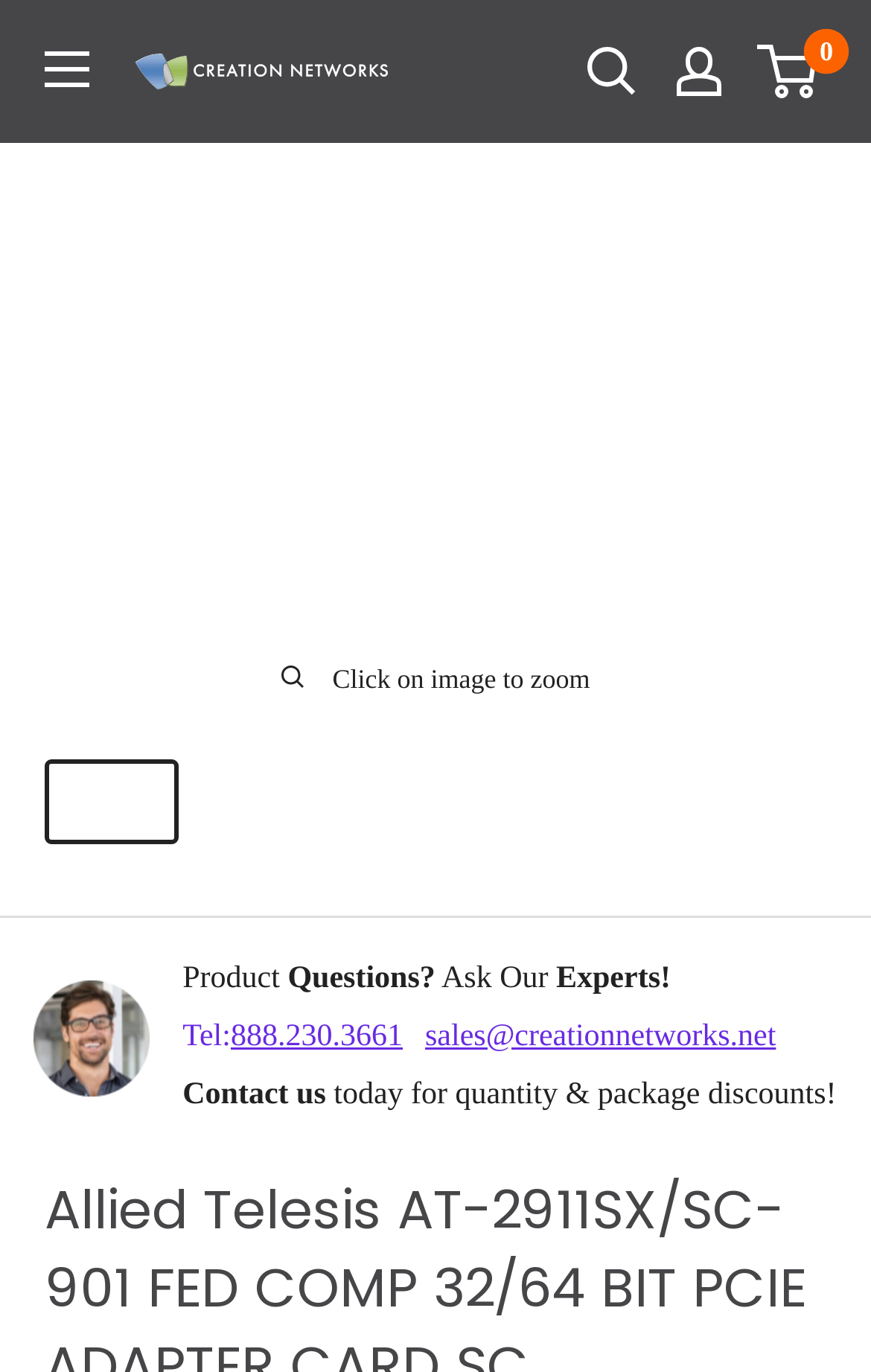Respond to the question with just a single word or phrase: 
What is the purpose of clicking on the image?

To zoom